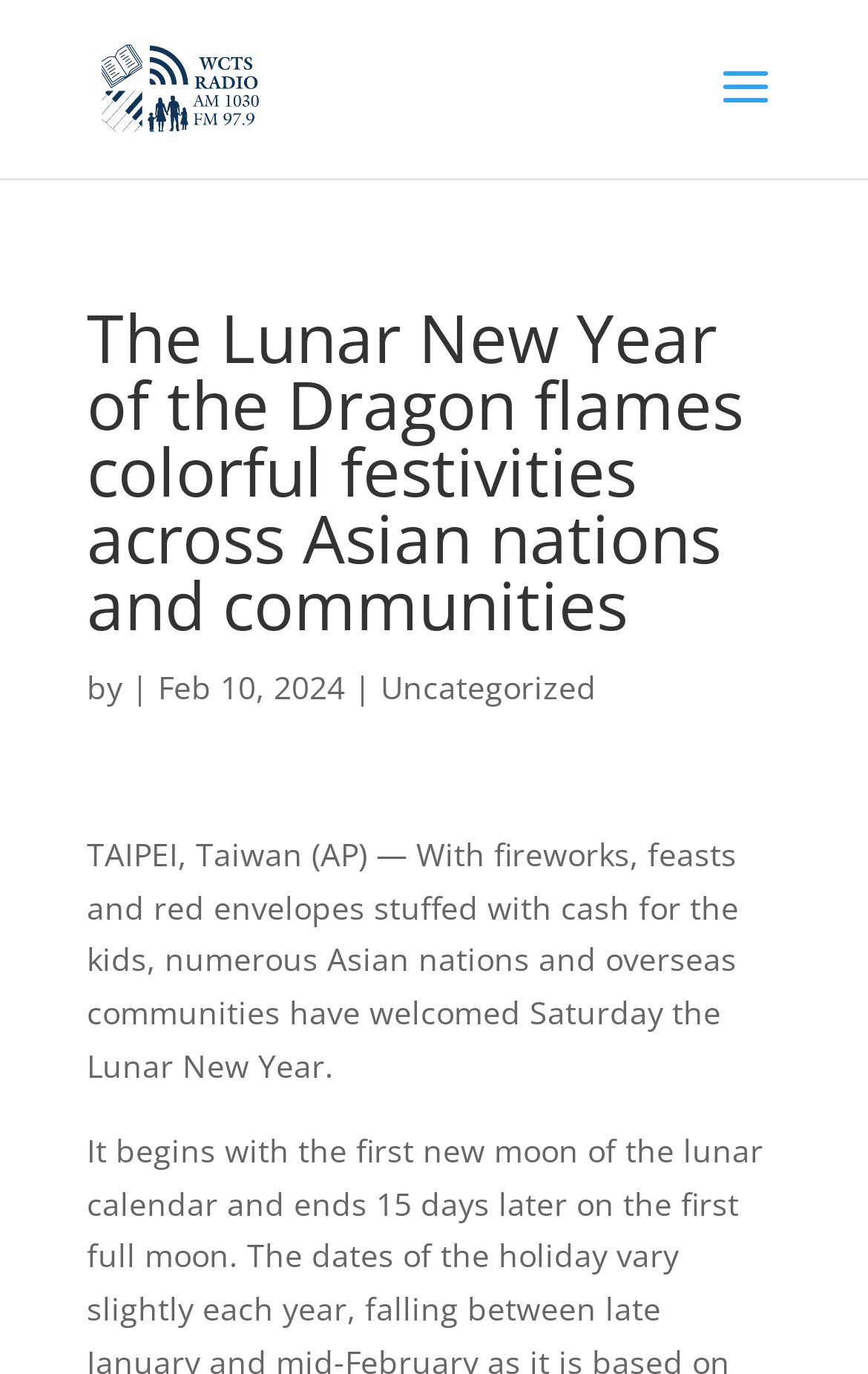Locate the UI element described as follows: "Uncategorized". Return the bounding box coordinates as four float numbers between 0 and 1 in the order [left, top, right, bottom].

[0.438, 0.485, 0.687, 0.515]